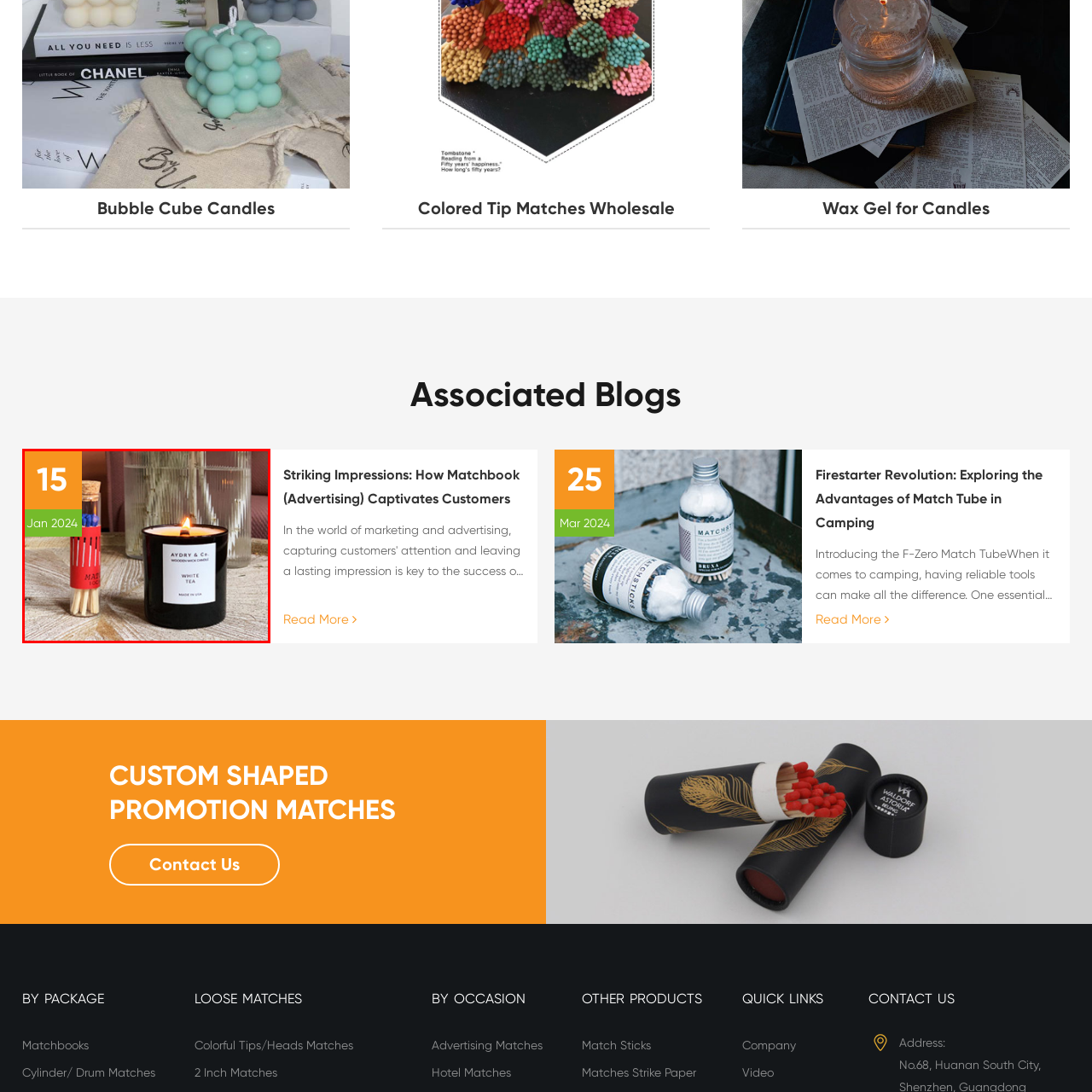Give a comprehensive caption for the image marked by the red rectangle.

The image features an elegant display of a black candle labeled "AYDRY & Co. WHITE TEA" prominently in the center, exuding a warm glow from its flame. To the left, a decorative matchstick holder in a striking red design stands, filled with wooden matches featuring blue tips, indicating a stylish and functional use for lighting the candle. The background showcases modern glass containers, enhancing the aesthetic appeal of the arrangement. In the upper corner, visually engaging date information is presented: "15" in bold white against a bright green box, with "Jan 2024" below in a softer green hue, suggesting a fresh and inviting atmosphere for the season. This composition embodies a cozy and thoughtfully curated space, perfect for relaxing moments at home.